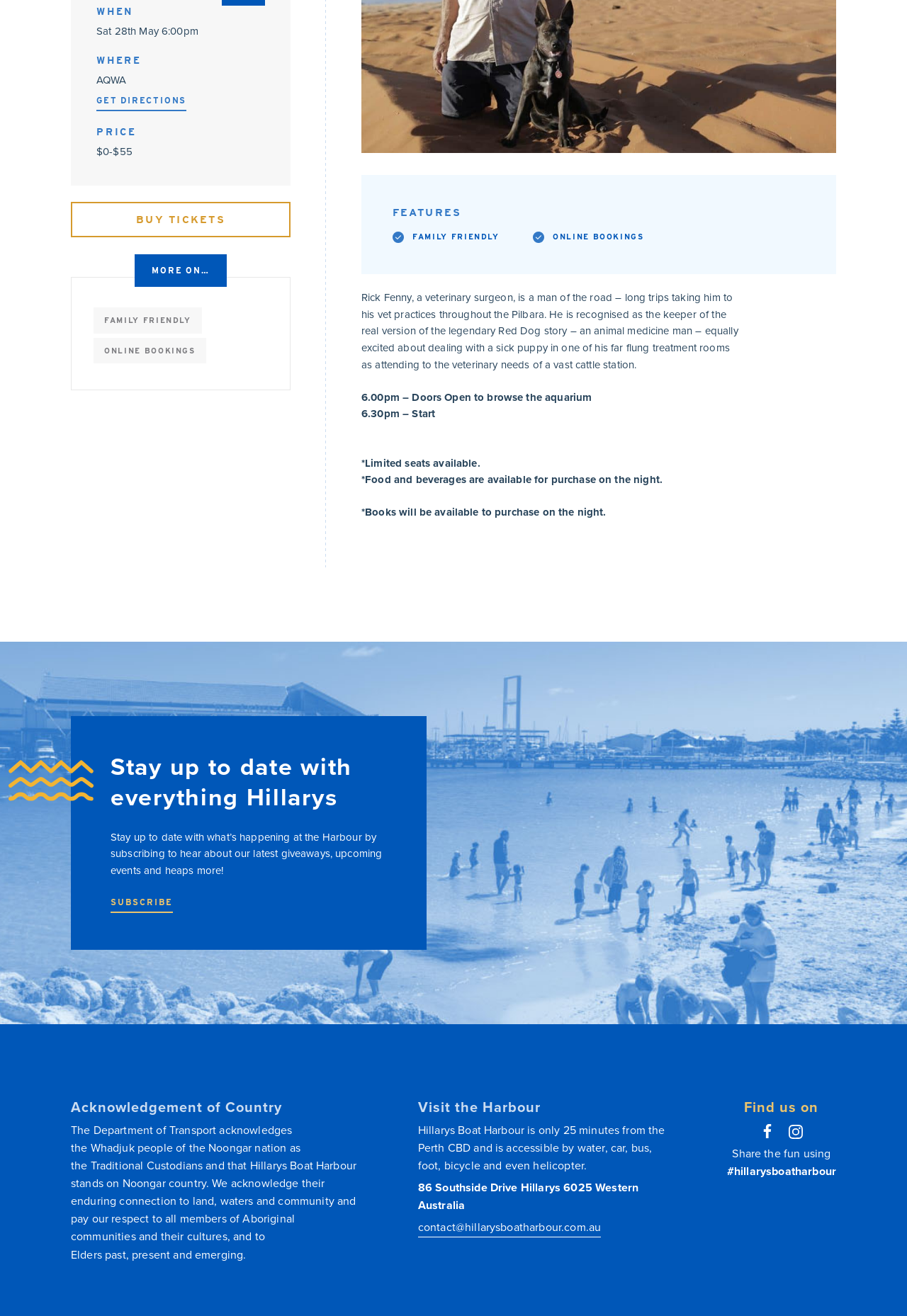Please specify the bounding box coordinates in the format (top-left x, top-left y, bottom-right x, bottom-right y), with values ranging from 0 to 1. Identify the bounding box for the UI component described as follows: BUY TICKETS

[0.078, 0.153, 0.32, 0.18]